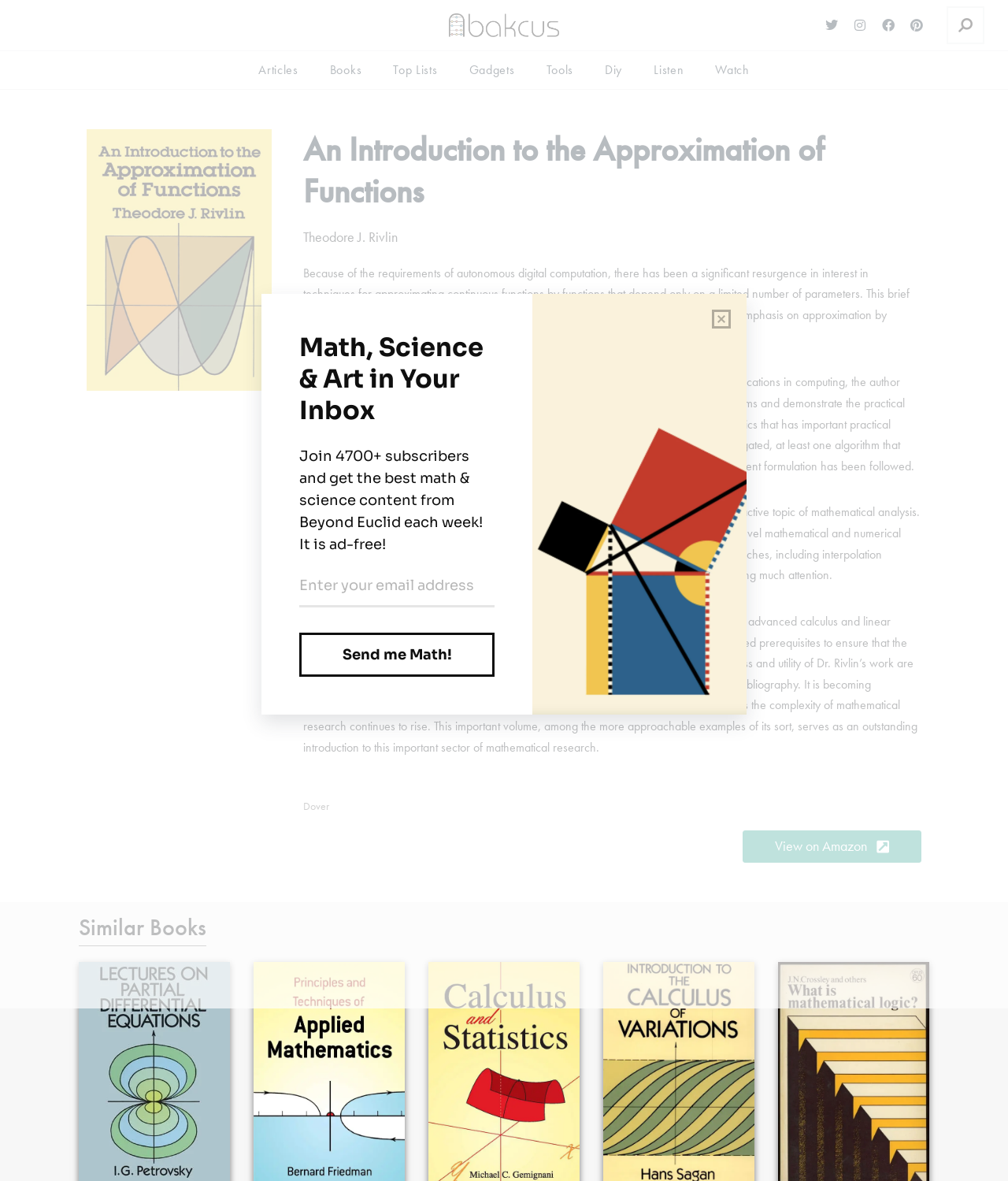Please locate the bounding box coordinates for the element that should be clicked to achieve the following instruction: "View book on Amazon". Ensure the coordinates are given as four float numbers between 0 and 1, i.e., [left, top, right, bottom].

[0.737, 0.703, 0.914, 0.73]